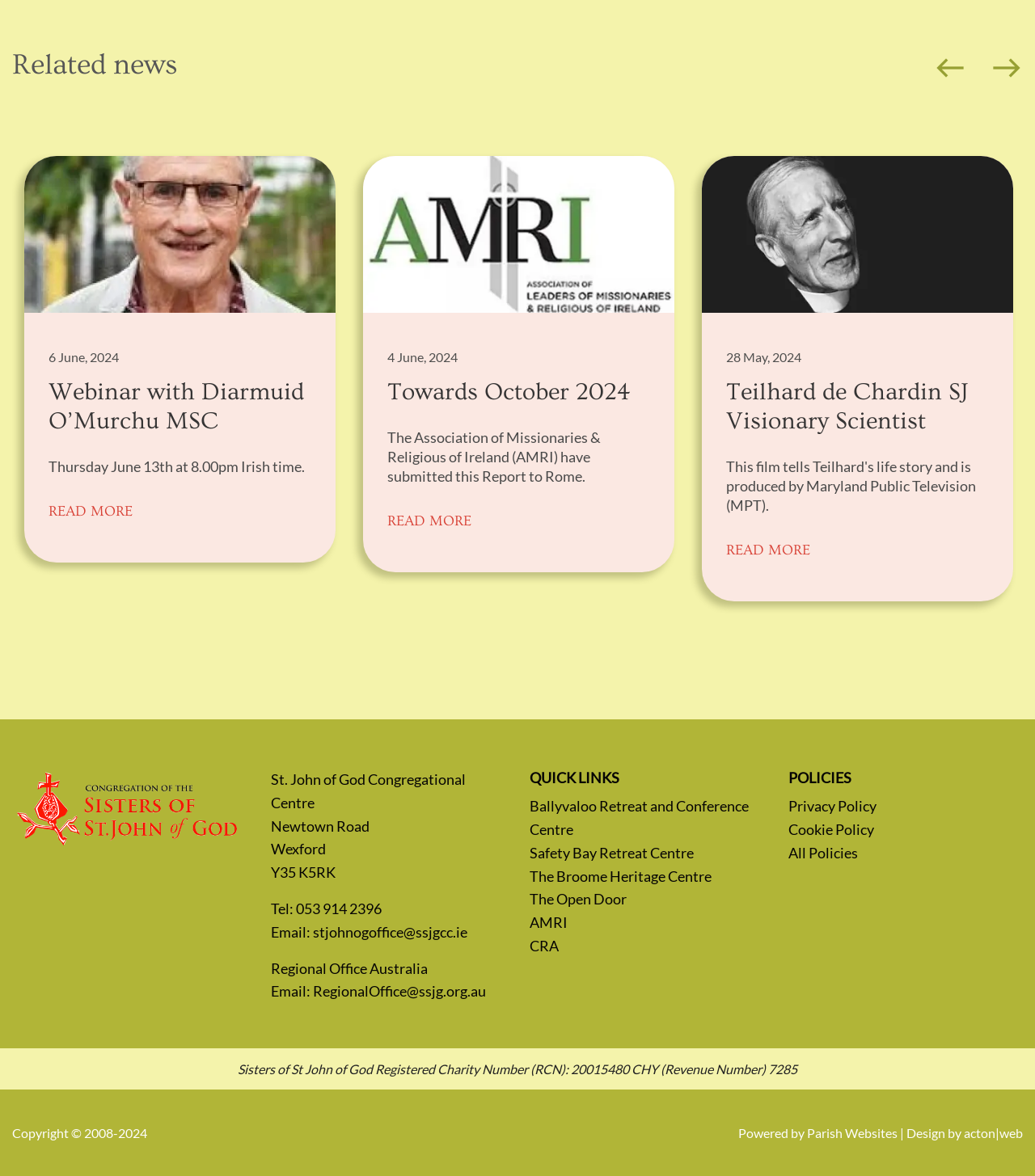Locate the bounding box coordinates of the clickable element to fulfill the following instruction: "Visit the Ballyvaloo Retreat and Conference Centre". Provide the coordinates as four float numbers between 0 and 1 in the format [left, top, right, bottom].

[0.512, 0.678, 0.723, 0.713]